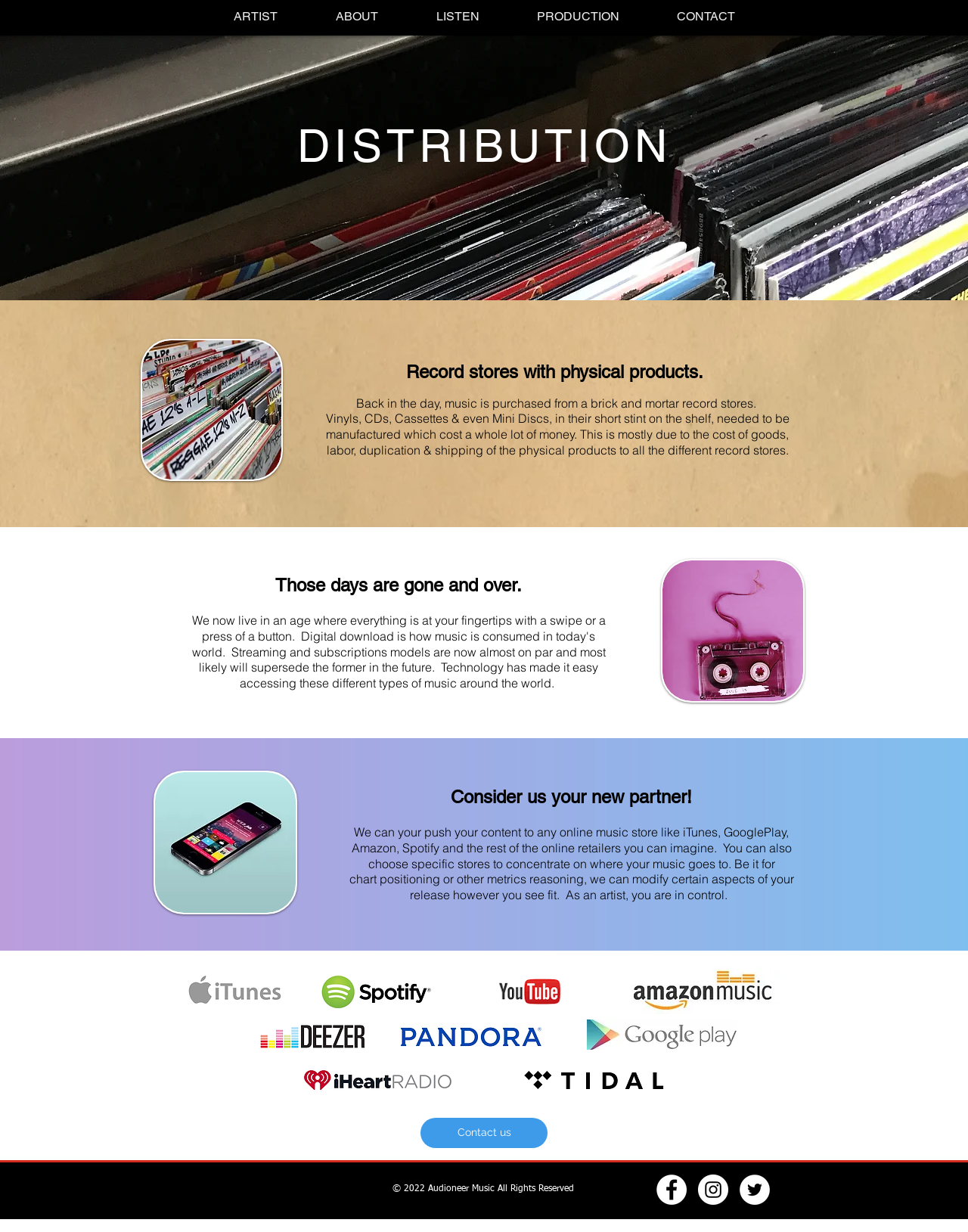What type of stores are mentioned?
Using the image, respond with a single word or phrase.

Record stores